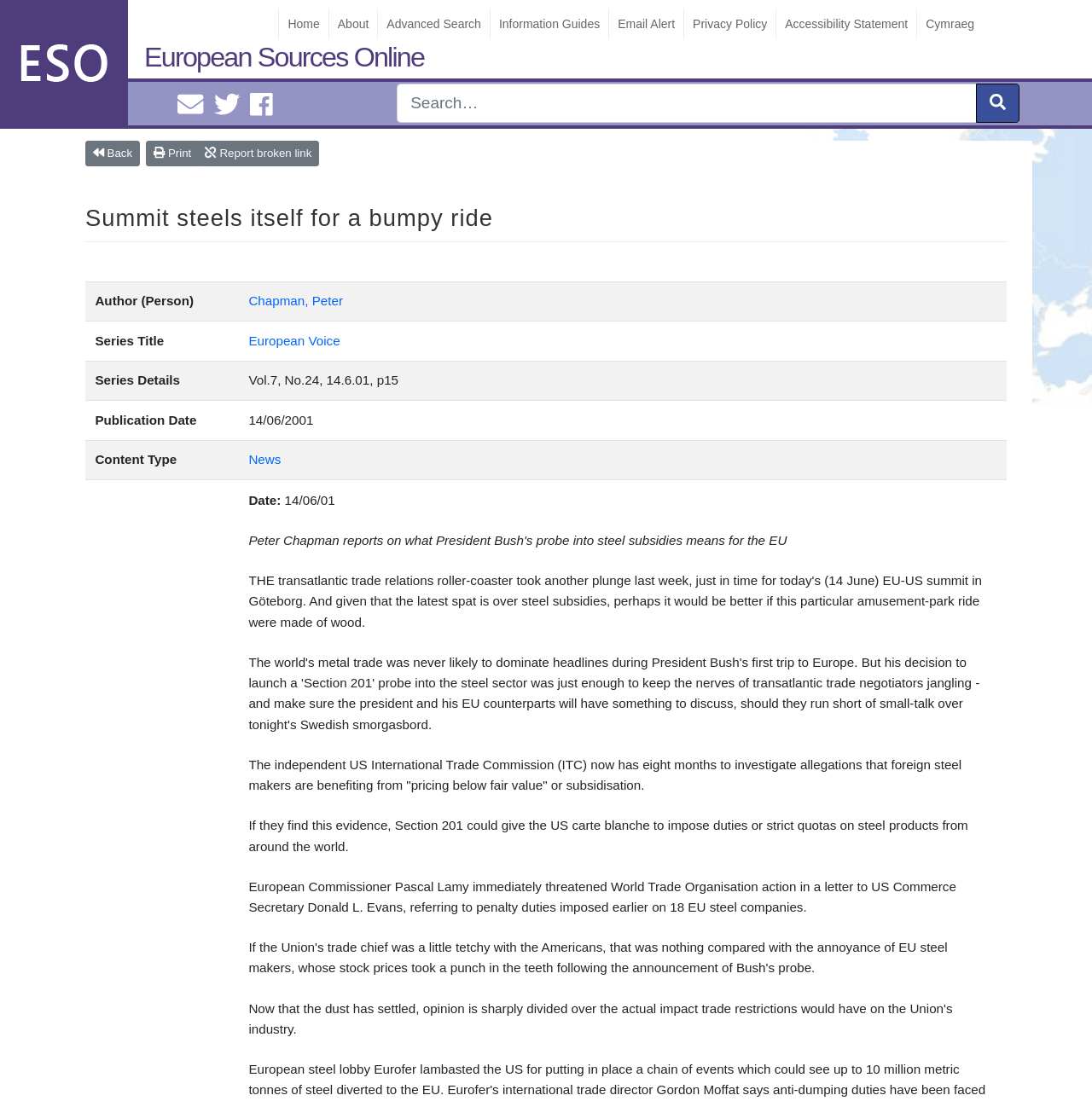Determine the bounding box for the described UI element: "Personal Digital Video Recorders".

None